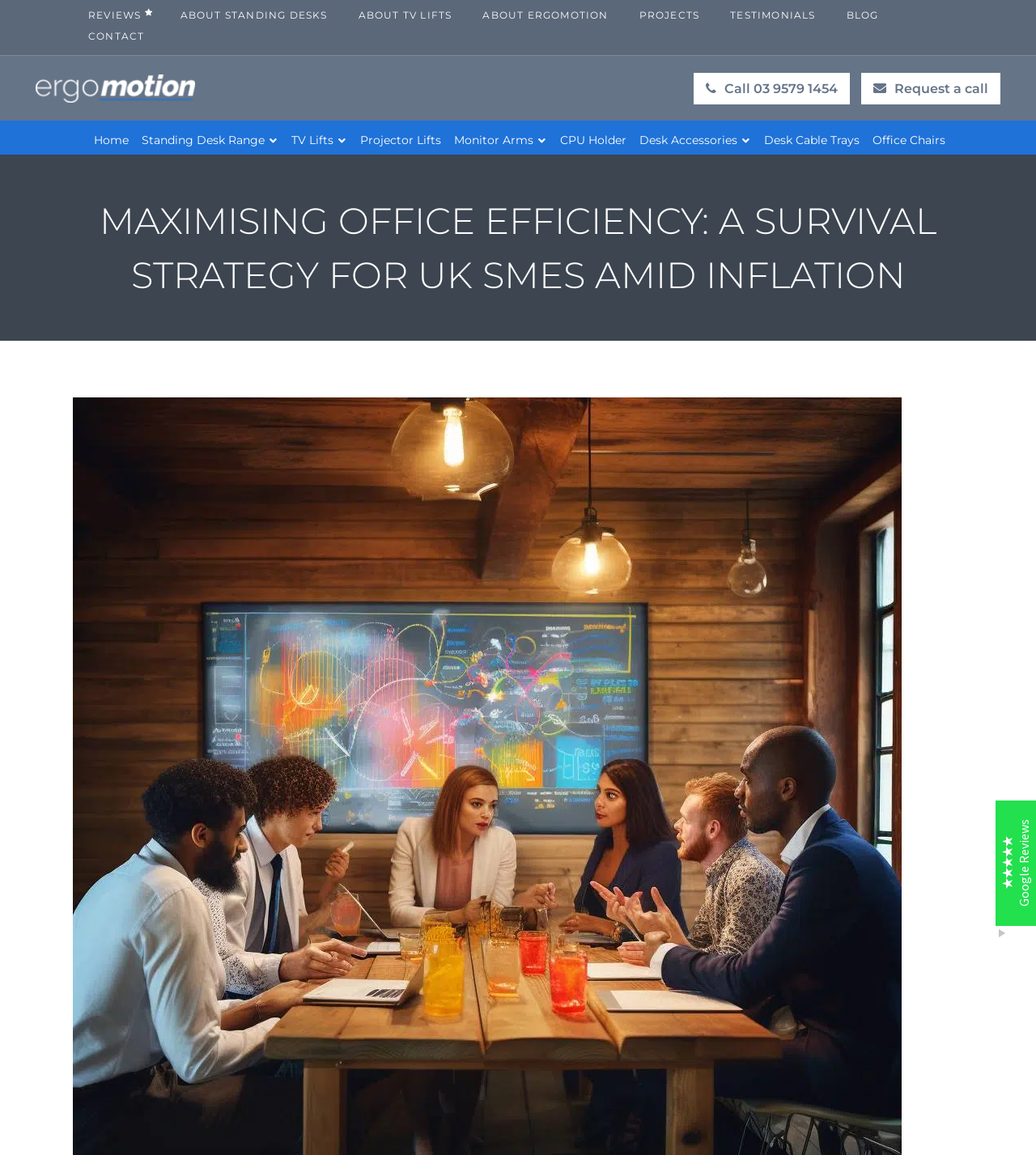Determine the bounding box coordinates of the clickable element to achieve the following action: 'Click on the 'Standing Desk Range' link'. Provide the coordinates as four float values between 0 and 1, formatted as [left, top, right, bottom].

[0.13, 0.104, 0.275, 0.138]